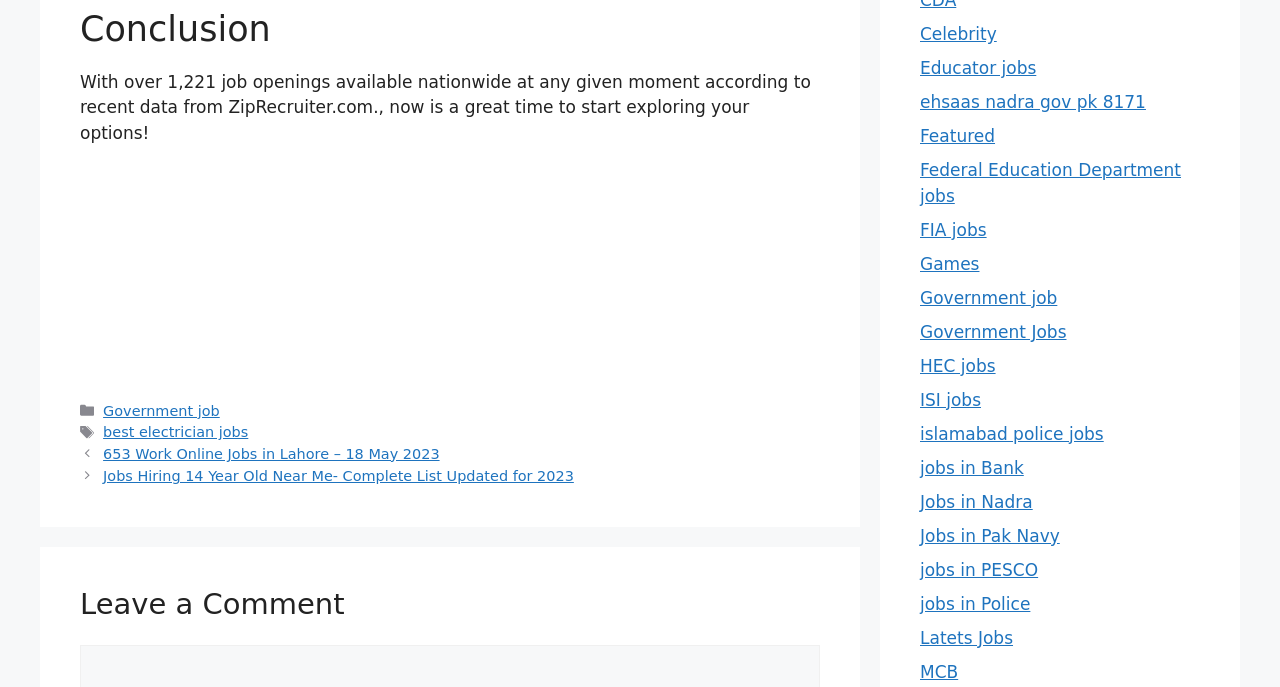Can you specify the bounding box coordinates of the area that needs to be clicked to fulfill the following instruction: "Click on '653 Work Online Jobs in Lahore – 18 May 2023' link"?

[0.081, 0.649, 0.343, 0.672]